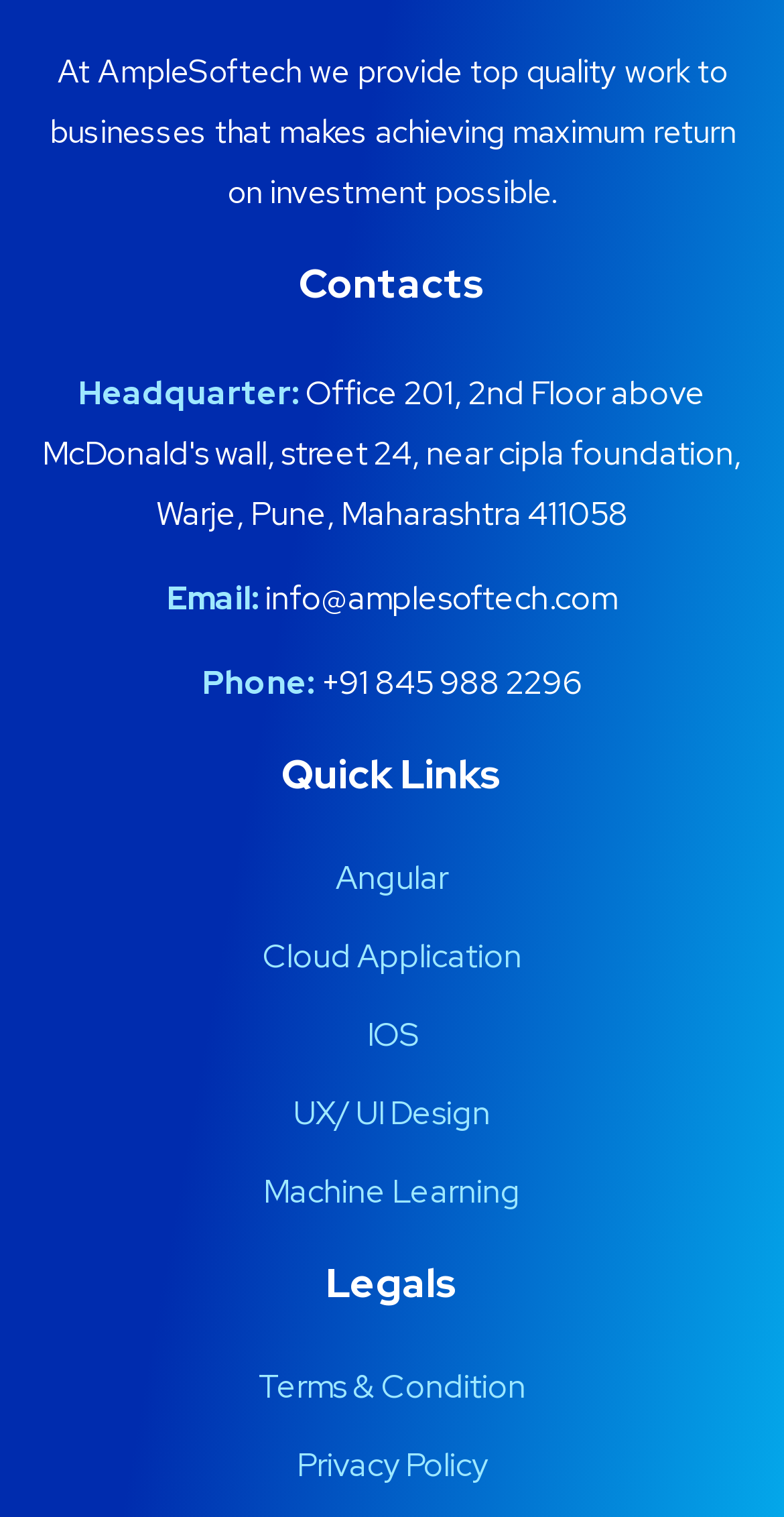Respond to the question below with a single word or phrase:
What is the category of the link 'UX/UI Design'?

Quick Links